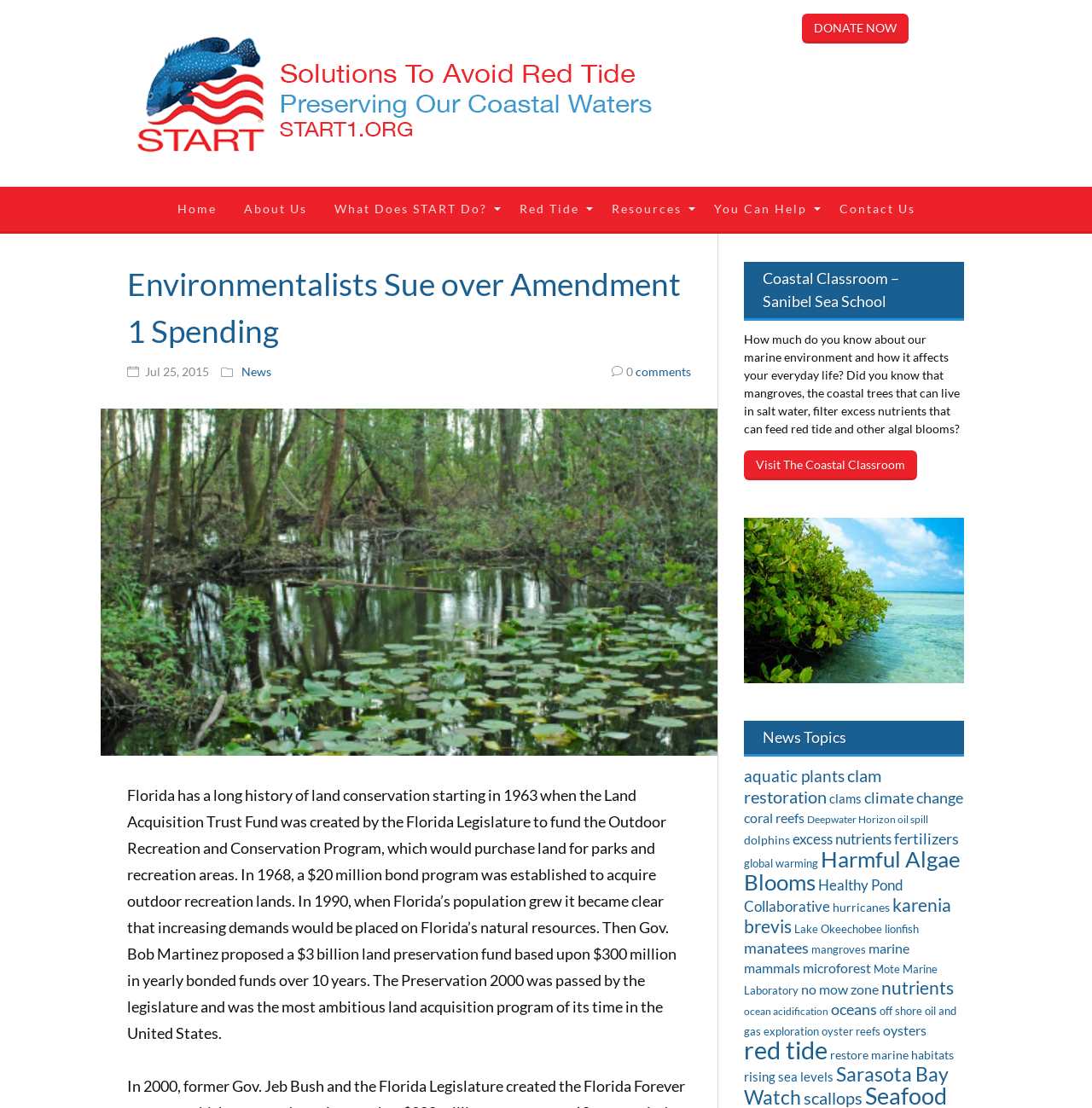What is the name of the program mentioned in the article?
Please provide a single word or phrase in response based on the screenshot.

Preservation 2000